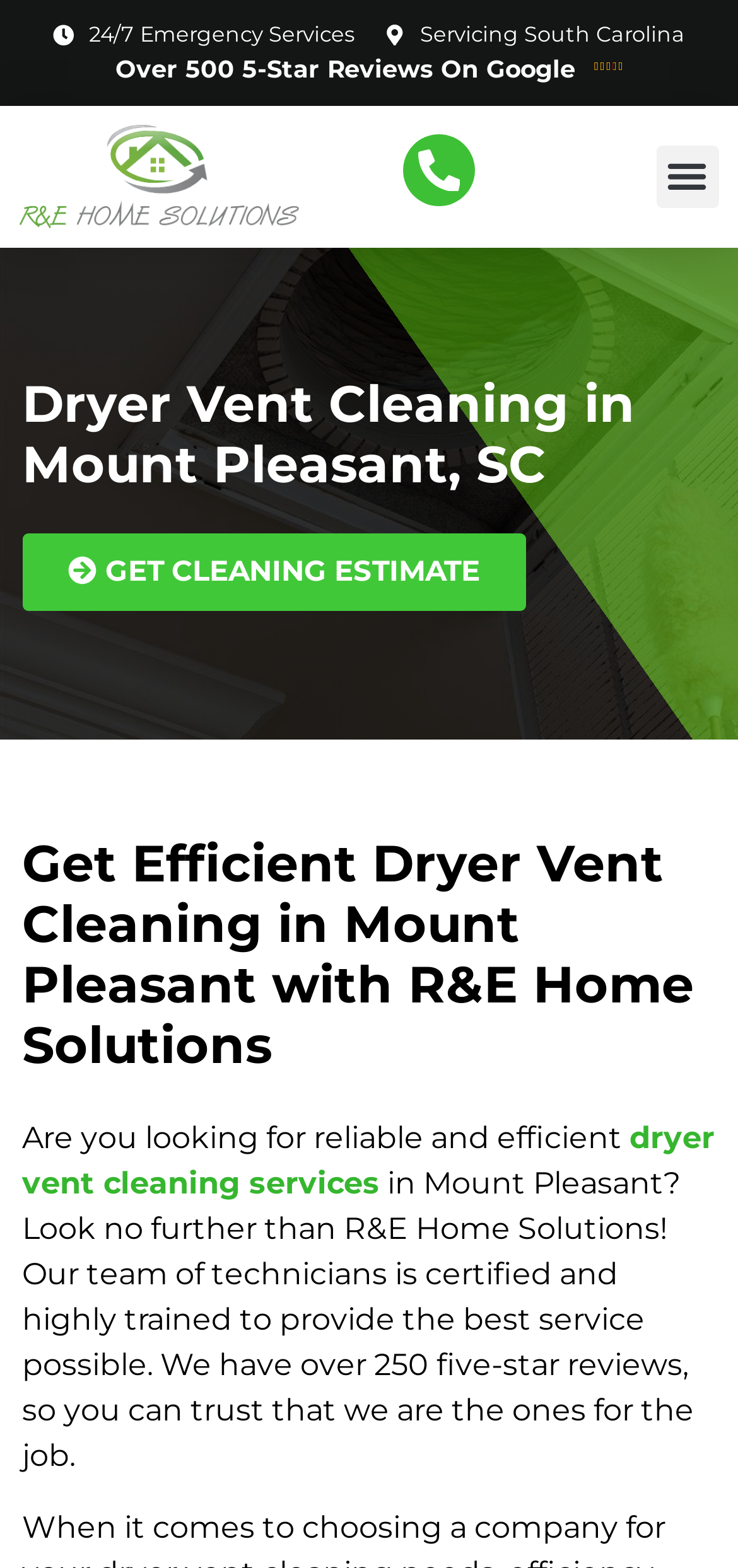Based on the image, please respond to the question with as much detail as possible:
How many reviews does R&E Home Solution have on Google?

I found the number of reviews by looking at the static text 'Over 500 5-Star Reviews On Google', which indicates that R&E Home Solution has more than 500 reviews on Google.